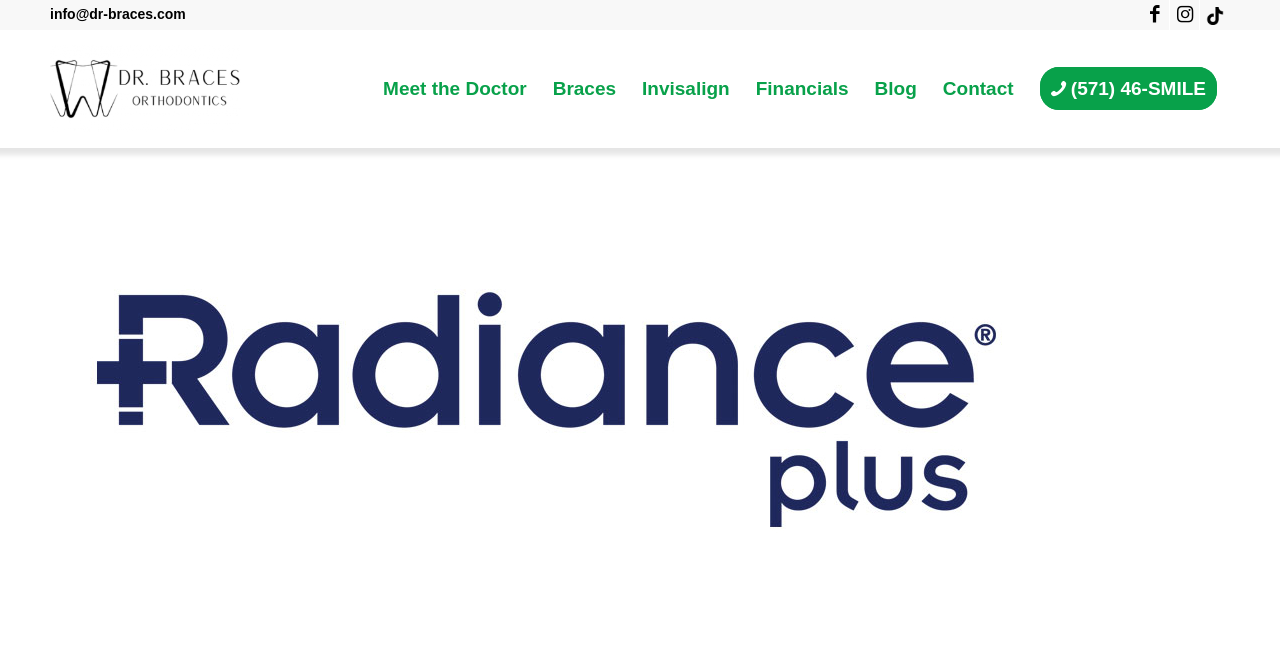Find the bounding box coordinates of the clickable area required to complete the following action: "Learn about Invisalign".

[0.491, 0.046, 0.58, 0.229]